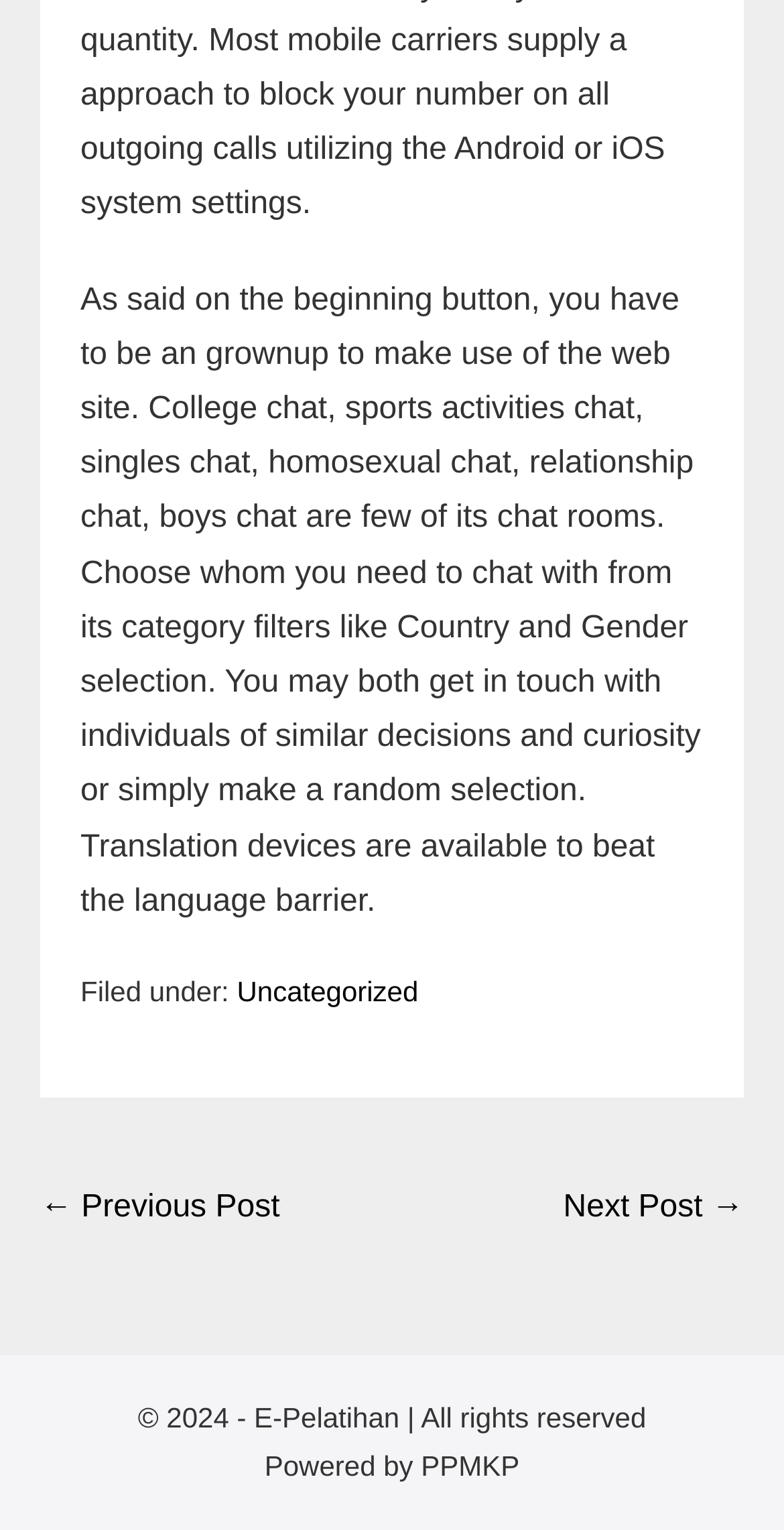What is the name of the platform that powers this website?
Based on the image, provide your answer in one word or phrase.

PPMKP